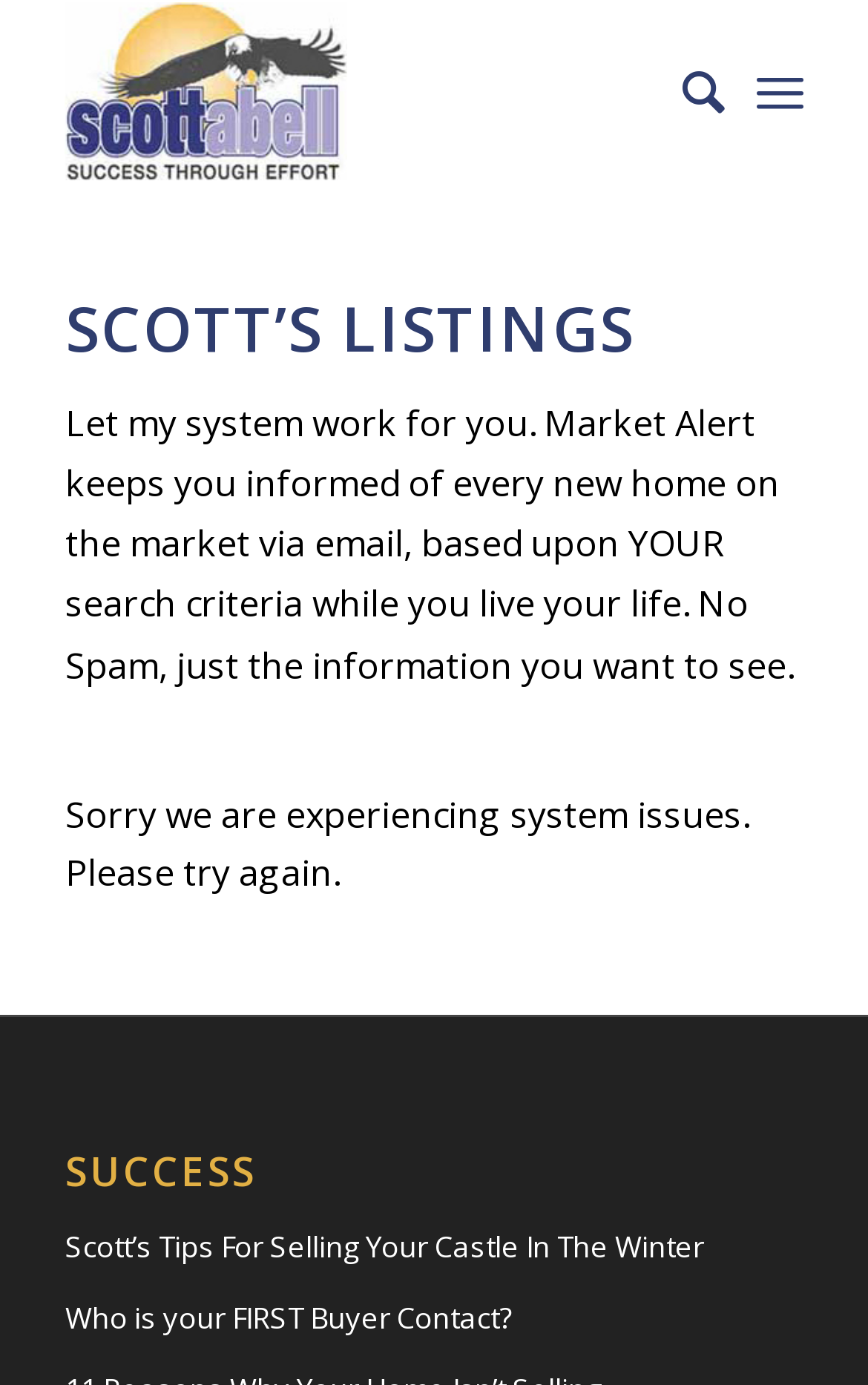Identify the bounding box coordinates for the UI element that matches this description: "Menu Menu".

[0.871, 0.027, 0.925, 0.104]